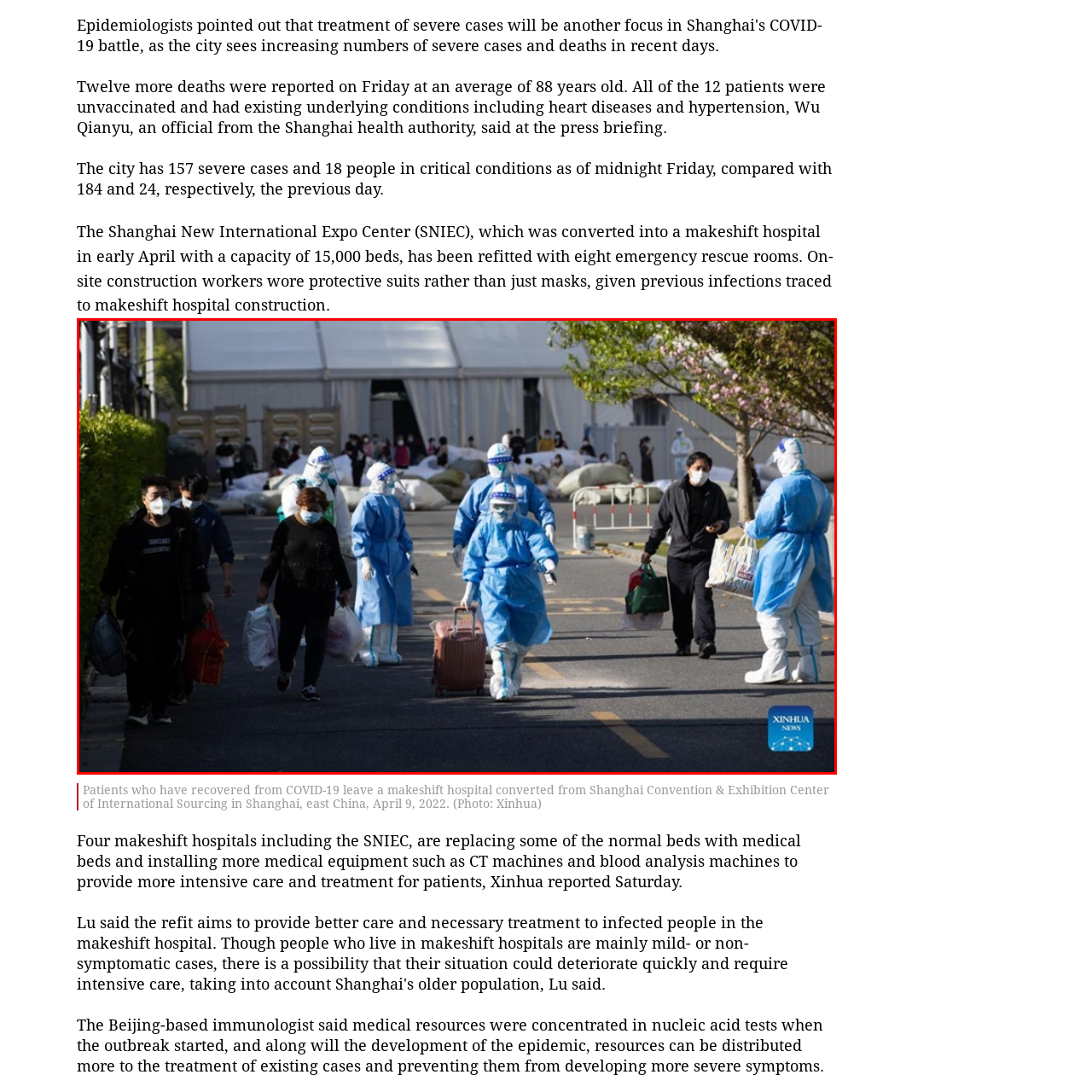Focus on the portion of the image highlighted in red and deliver a detailed explanation for the following question: What are the healthcare workers wearing?

According to the caption, the healthcare workers are dressed in protective suits, which suggests that they are taking necessary precautions to prevent the spread of the disease.